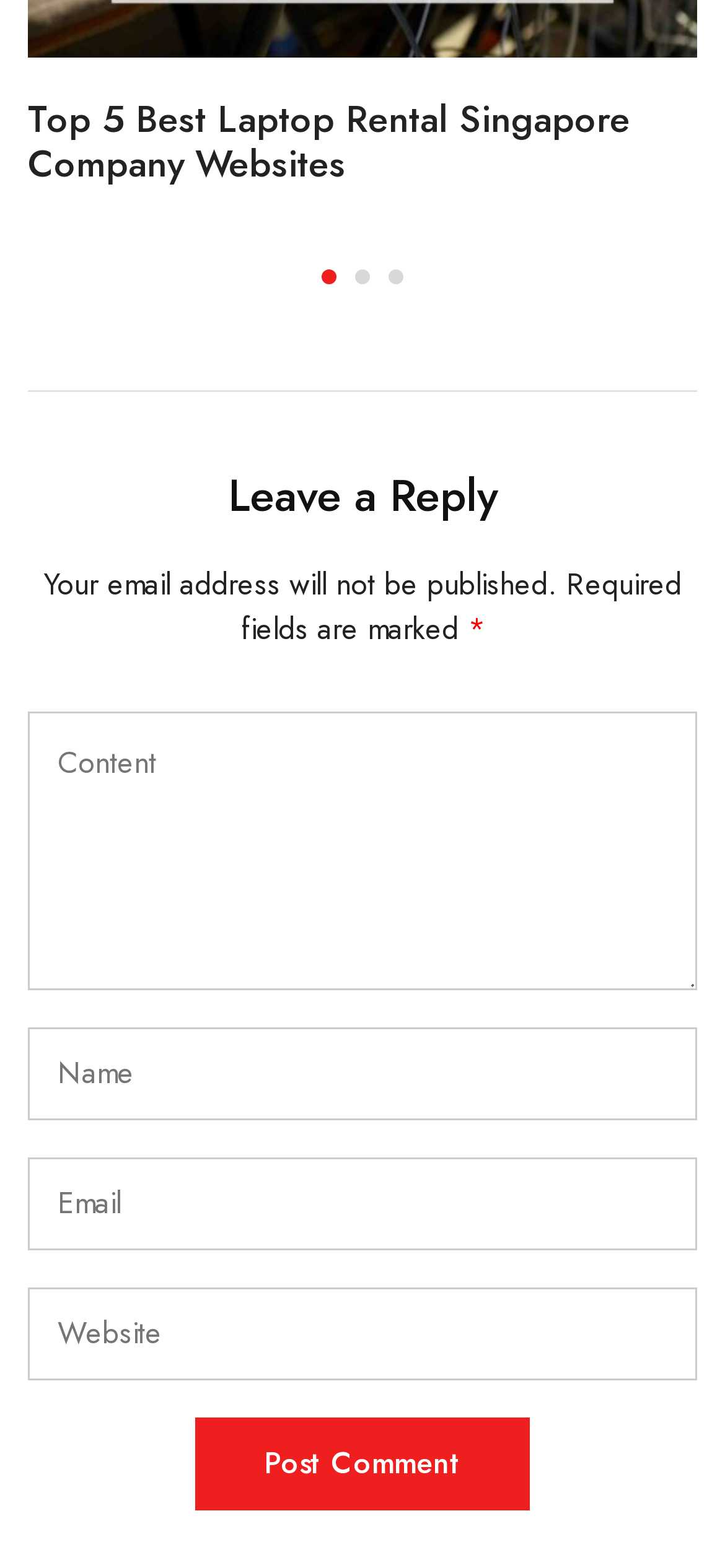Find the bounding box coordinates for the element that must be clicked to complete the instruction: "Leave a reply". The coordinates should be four float numbers between 0 and 1, indicated as [left, top, right, bottom].

[0.038, 0.298, 0.962, 0.335]